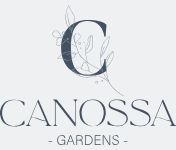Provide a one-word or short-phrase answer to the question:
What is the font size of 'GARDENS' compared to 'CANOSSA'?

Smaller